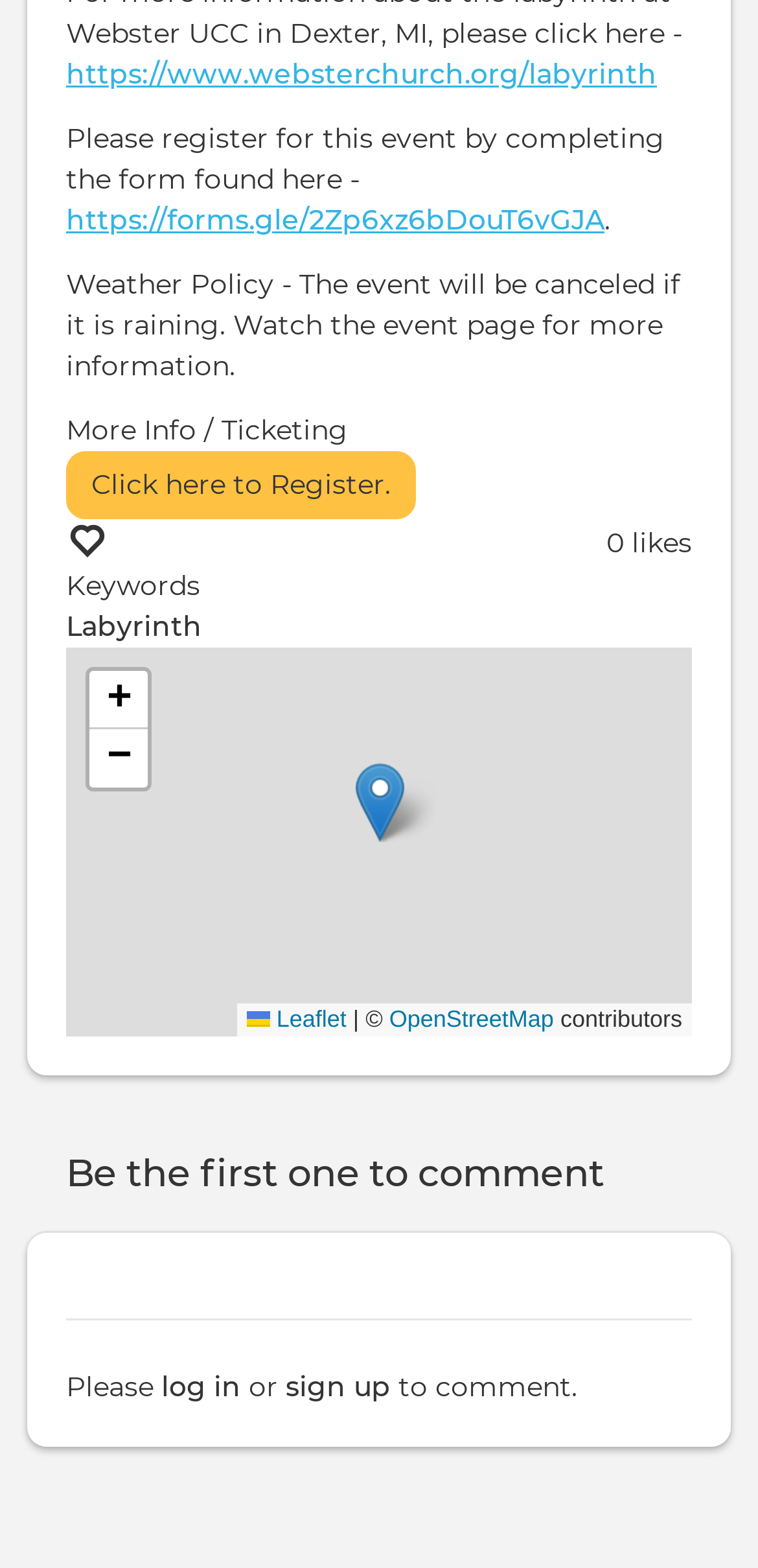What is the event registration link?
Give a single word or phrase answer based on the content of the image.

https://forms.gle/2Zp6xz6bDouT6vGJA